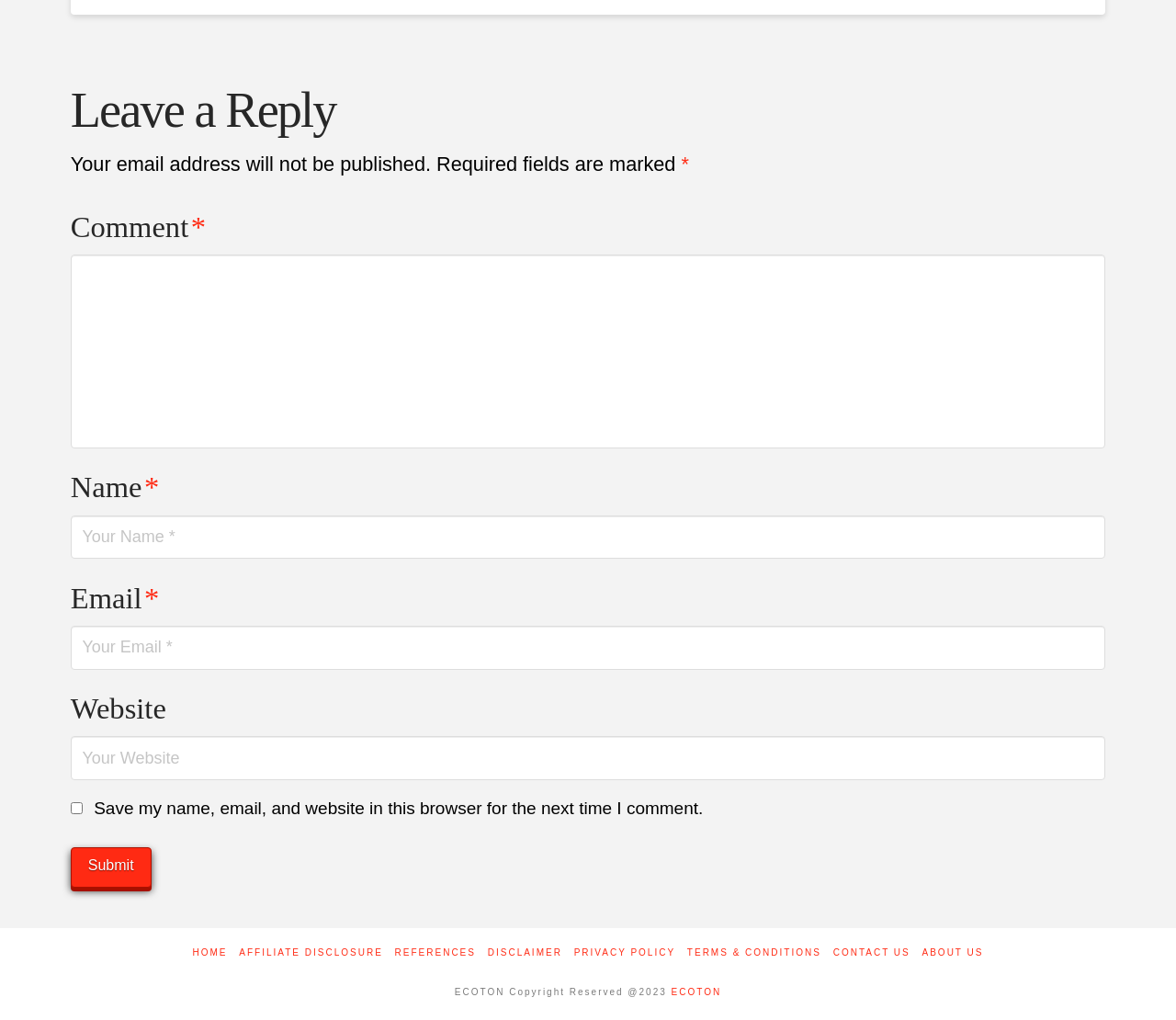Give a one-word or short-phrase answer to the following question: 
What is the label of the first textbox?

Comment